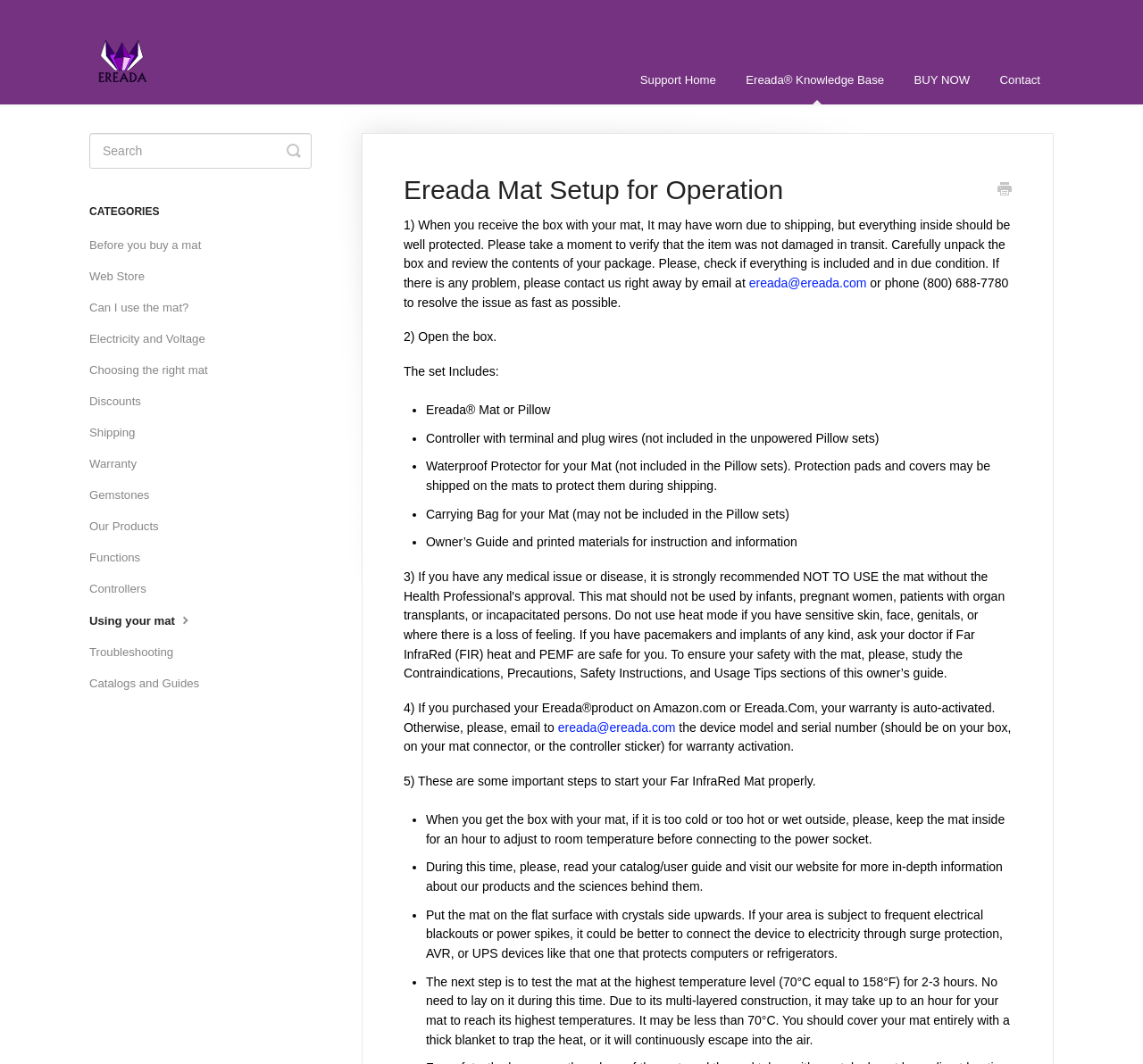Please provide a brief answer to the following inquiry using a single word or phrase:
How to activate the warranty?

Email with device model and serial number